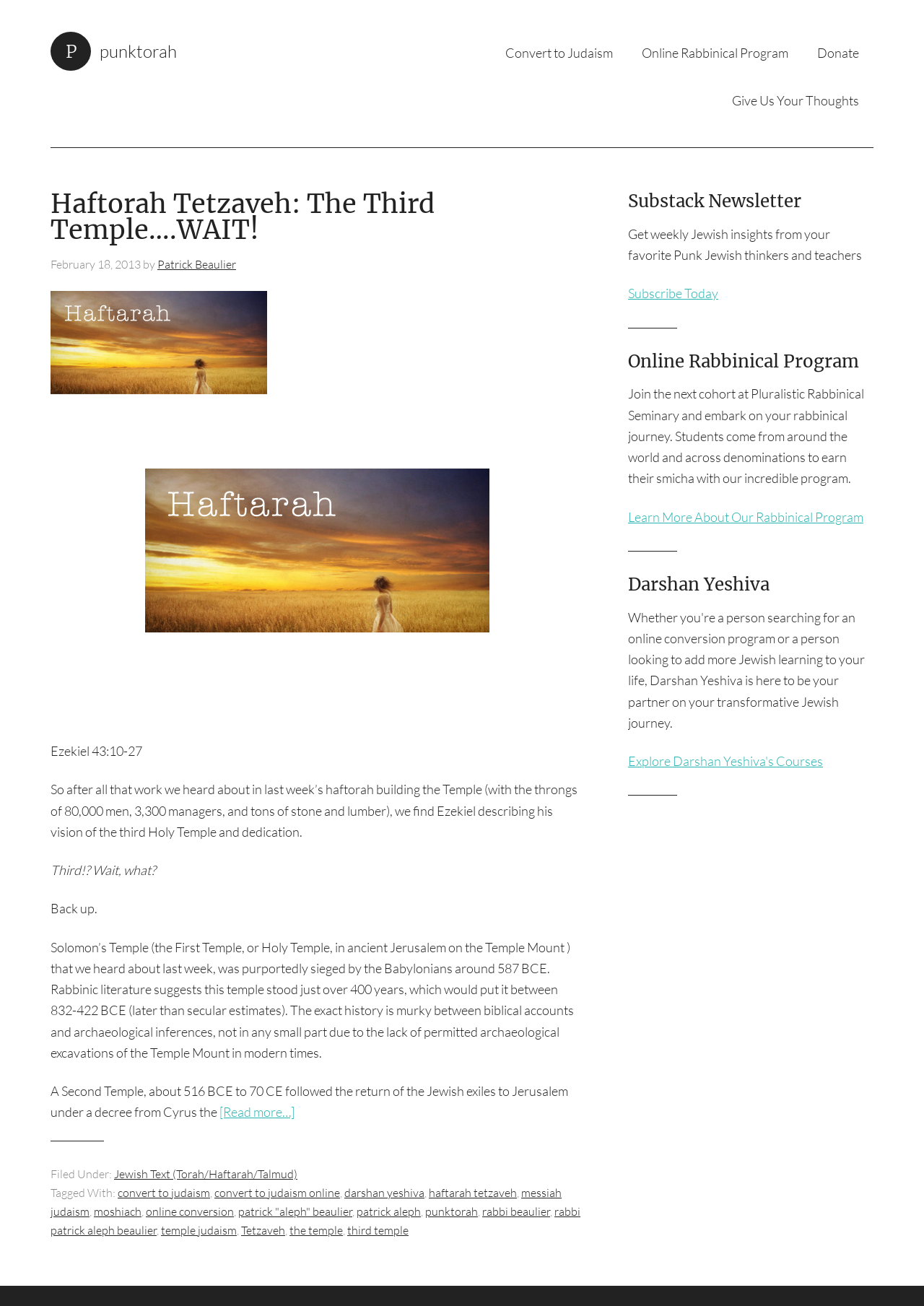Highlight the bounding box coordinates of the element that should be clicked to carry out the following instruction: "Read the article about Haftorah Tetzaveh". The coordinates must be given as four float numbers ranging from 0 to 1, i.e., [left, top, right, bottom].

[0.055, 0.146, 0.633, 0.962]